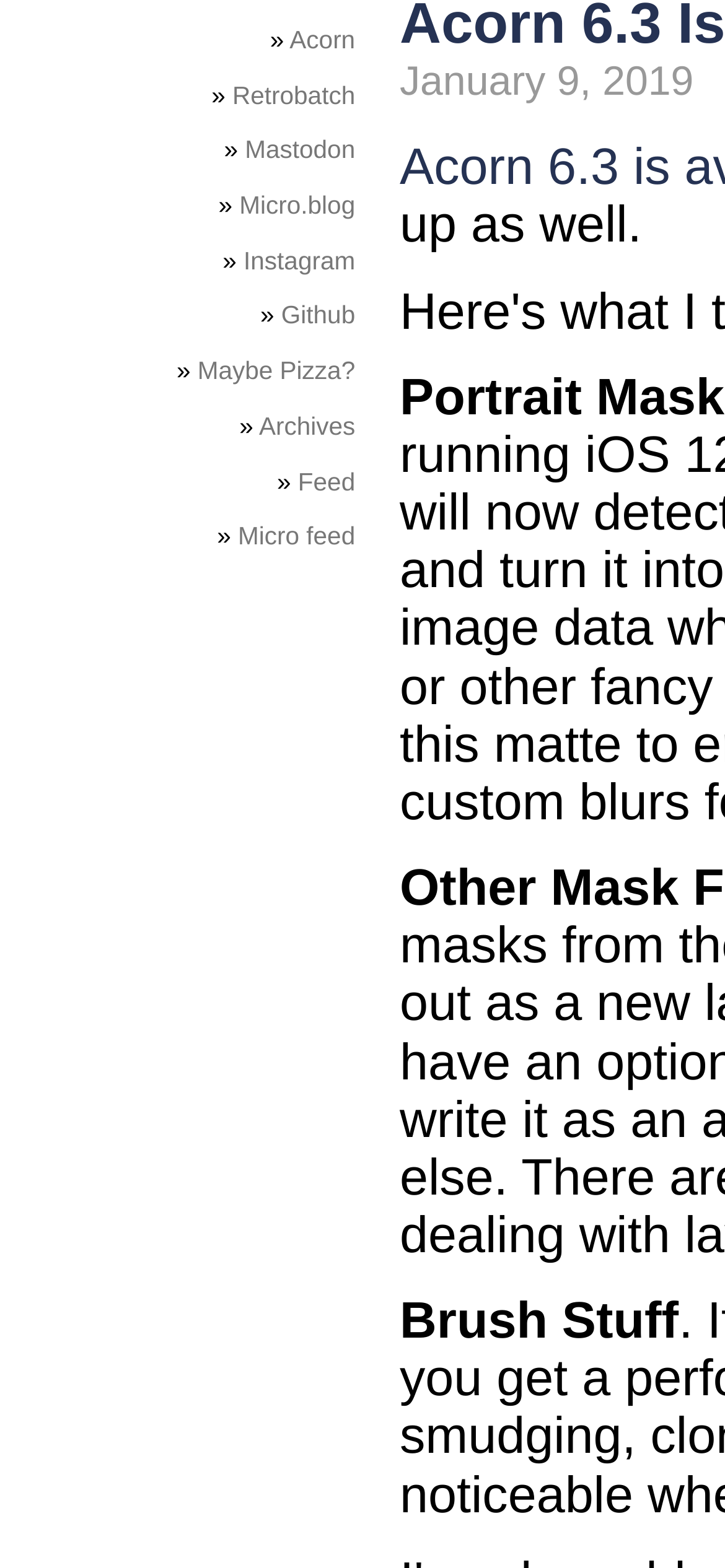Given the following UI element description: "Micro feed", find the bounding box coordinates in the webpage screenshot.

[0.328, 0.333, 0.49, 0.351]